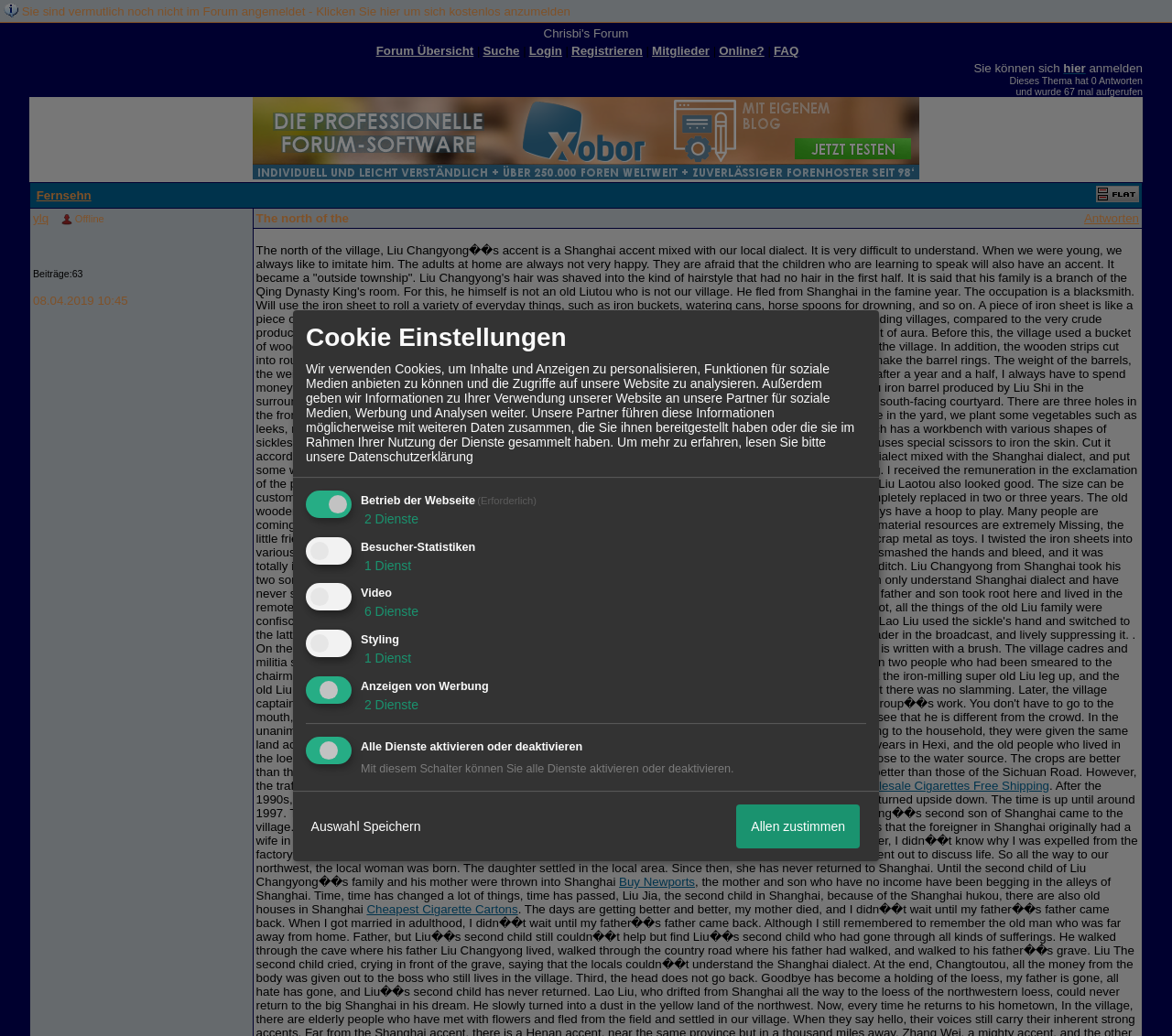Give a detailed account of the webpage.

This webpage appears to be a forum or discussion board, with various sections and features. At the top, there is a navigation bar with links to different parts of the forum, including "Forum Übersicht", "Suche", "Login", "Registrieren", "Mitglieder", "Online?", and "FAQ". 

Below the navigation bar, there is a section that allows users to log in or register. There is also a message indicating that the user is not logged in and providing a link to log in or register.

The main content area of the page is divided into two columns. The left column contains a table with information about a user, including their name, the number of posts they have made, and the date they last visited. There is also a link to the user's profile and an image.

The right column contains a discussion thread with a title "The north of the village, Liu Changyong’s accent is a Shanghai accent mixed with our local dialect. It is very difficult to understand. When we..." and several links to respond to the thread or view more information. There are also several advertisements and links to other websites.

At the bottom of the page, there is a section about cookie settings, which explains how the website uses cookies and provides options for users to customize their cookie settings. There are several checkboxes and links to learn more about the different types of cookies used by the website.